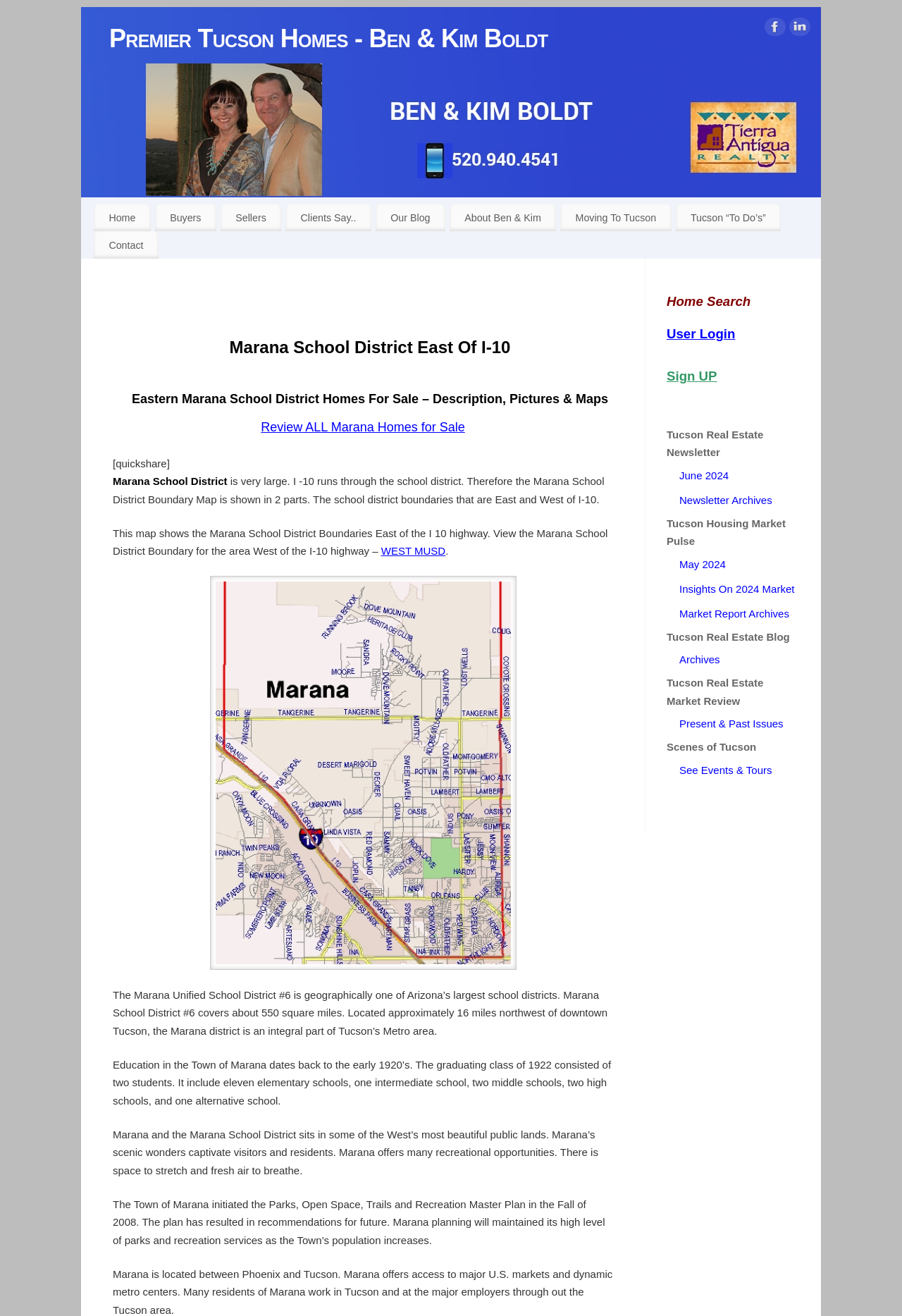Using details from the image, please answer the following question comprehensively:
What is the name of the school district?

I found the answer by looking at the heading 'Marana School District East Of I-10' and the StaticText 'Marana School District' which indicates that the webpage is about the Marana School District.